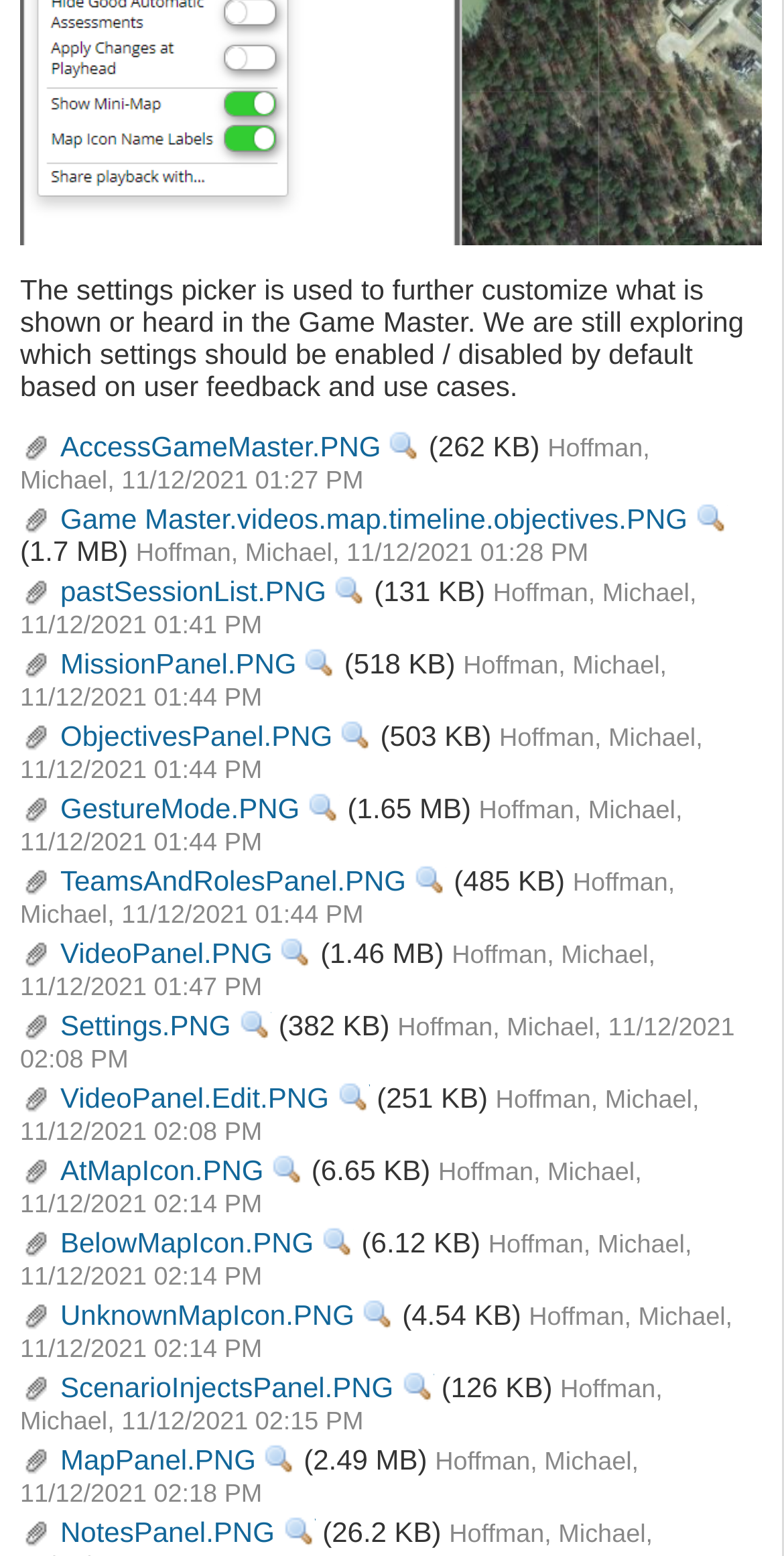Identify the bounding box coordinates of the element that should be clicked to fulfill this task: "View AccessGameMaster image". The coordinates should be provided as four float numbers between 0 and 1, i.e., [left, top, right, bottom].

[0.026, 0.274, 0.486, 0.301]